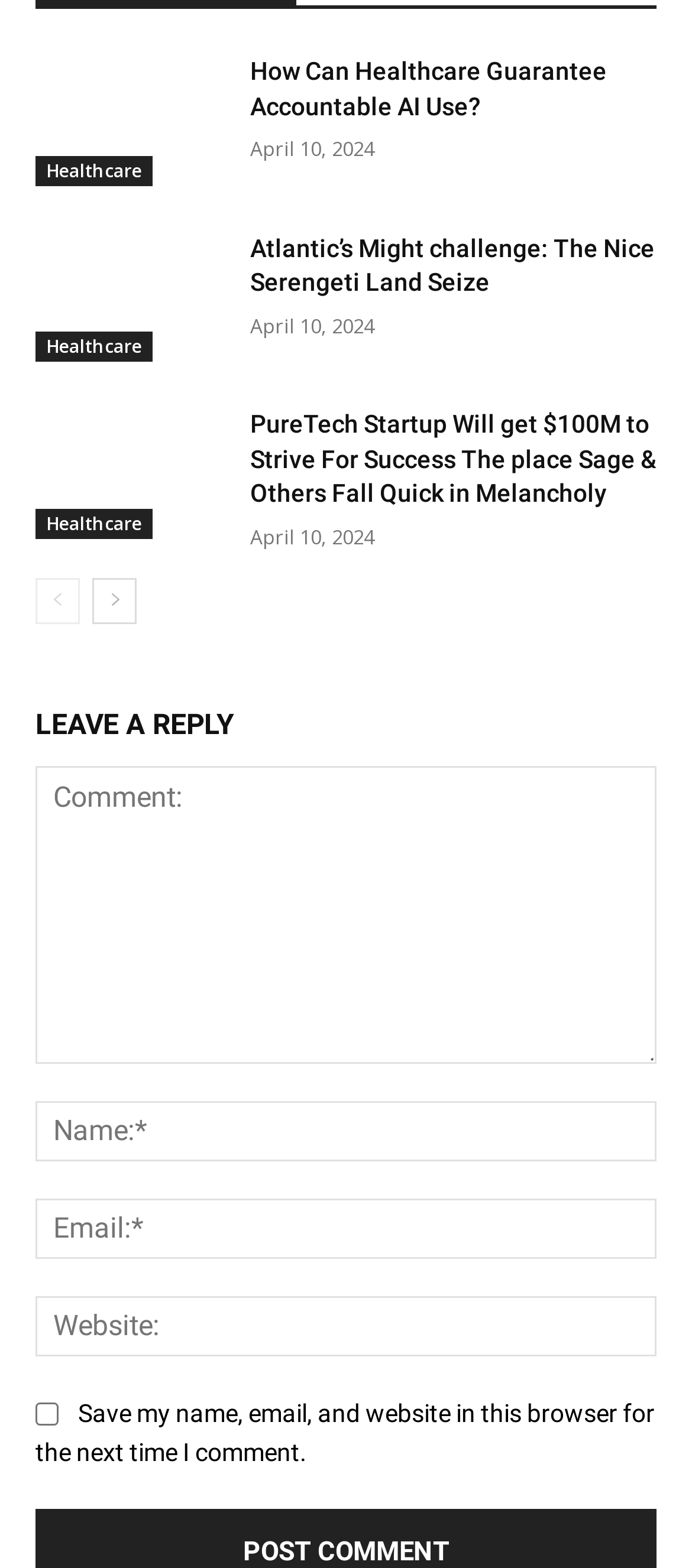Please provide a comprehensive answer to the question based on the screenshot: What is required to leave a reply?

I looked at the textboxes and found that 'Name:*', 'Email:*', and 'Comment:' are all required fields, indicated by the '*' symbol. Therefore, to leave a reply, a user must enter their name, email, and a comment.